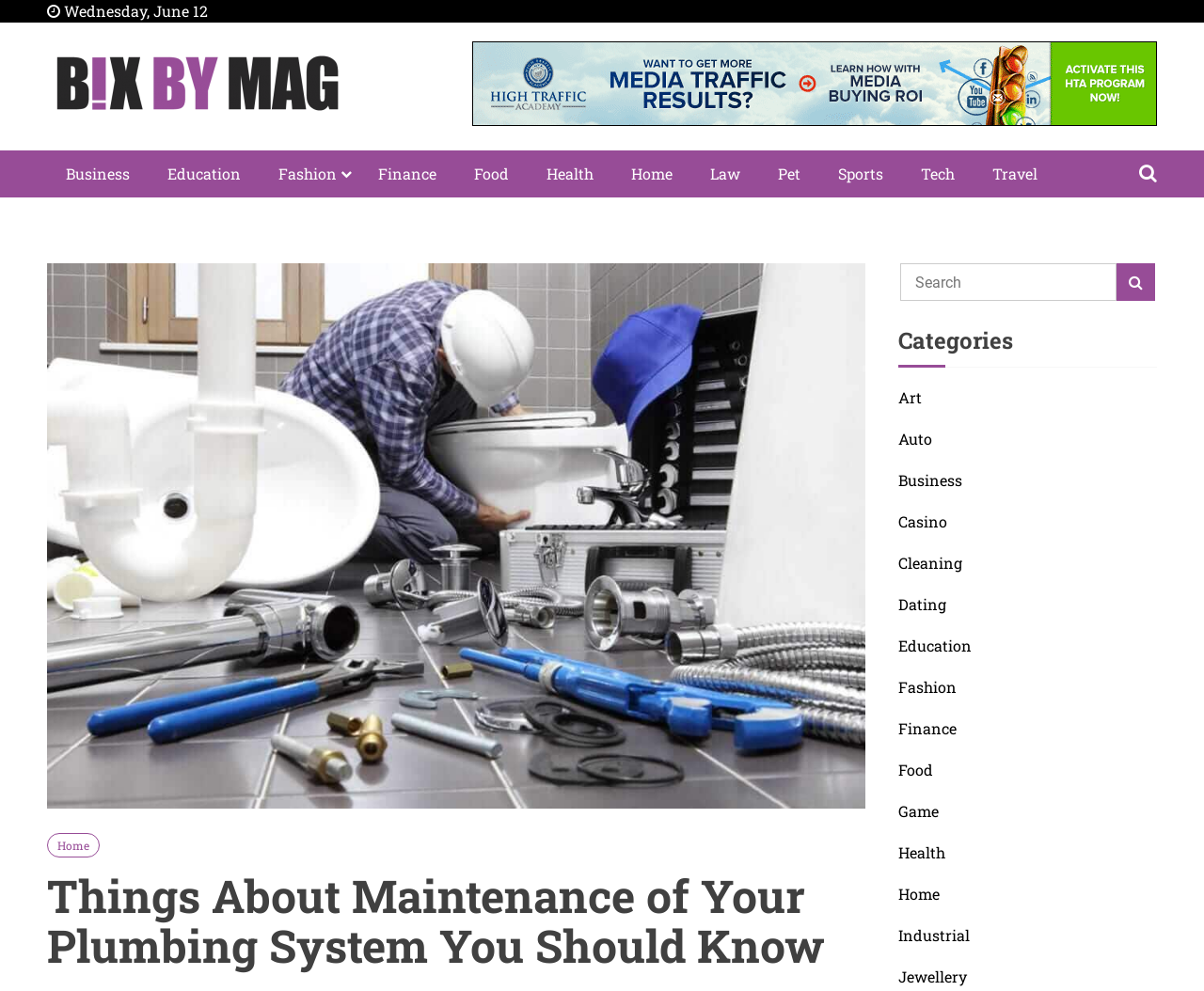Based on the image, provide a detailed and complete answer to the question: 
What is the last category listed on the webpage?

I found the last category by looking at the link elements under the heading 'Categories' at the bottom of the webpage and finding the last one, which is 'Jewellery'.